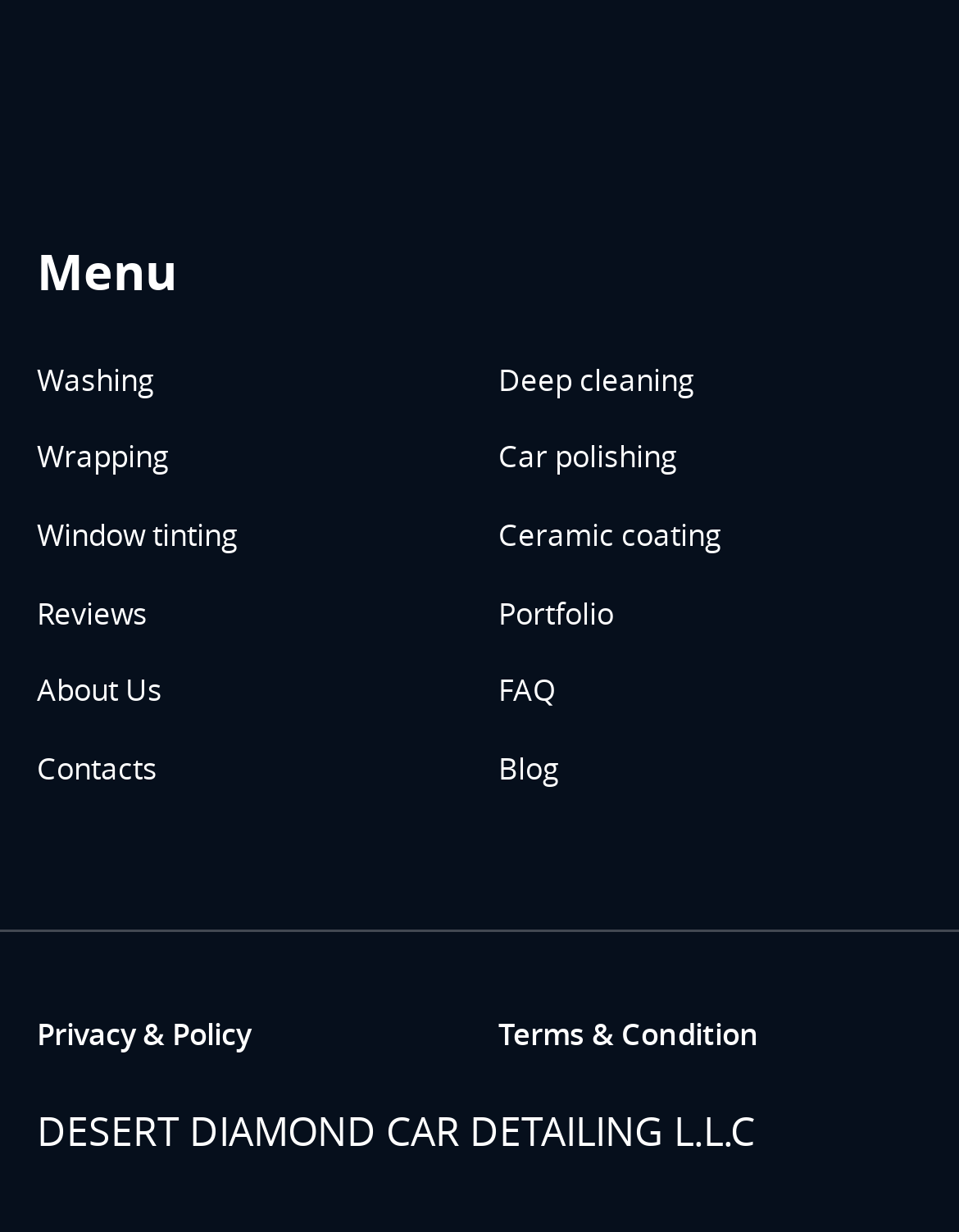Please respond to the question using a single word or phrase:
What is the purpose of the 'Reviews' link?

To read customer reviews